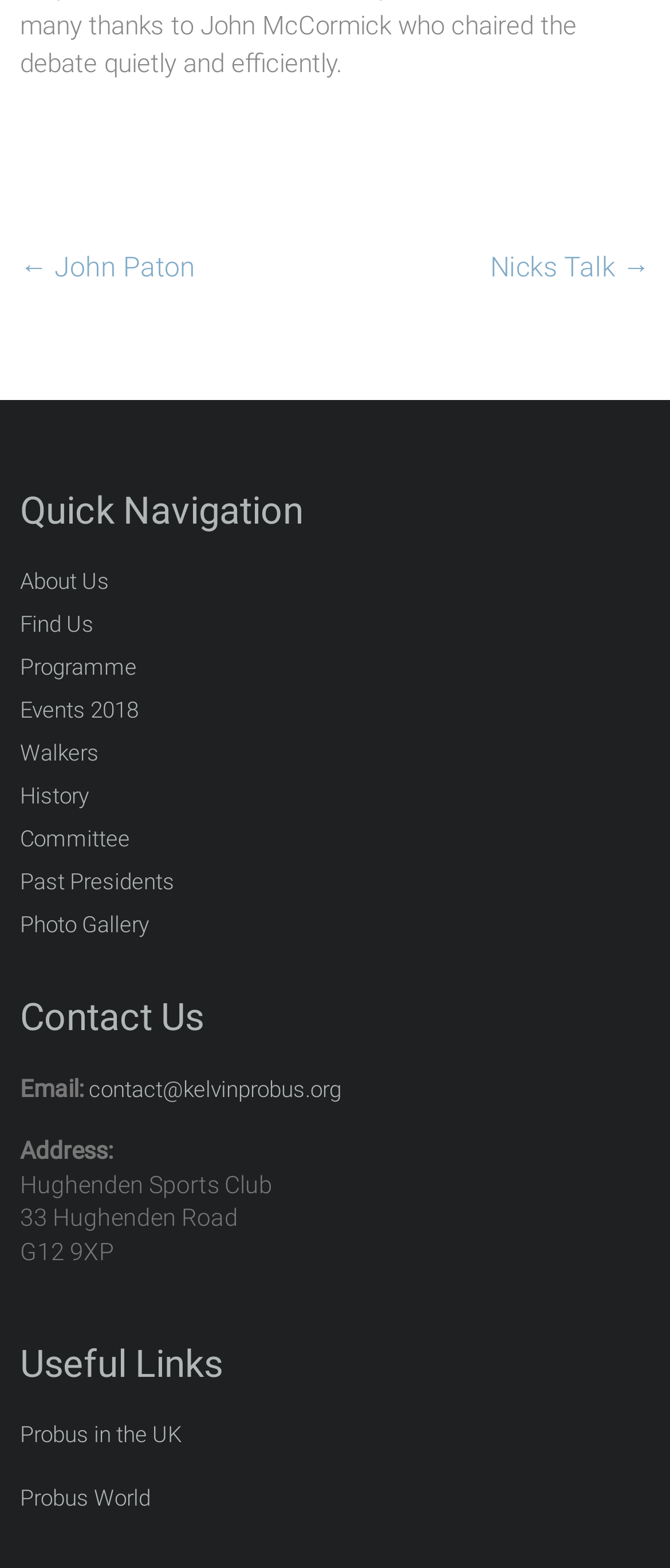What is the postcode of the address?
Please provide a single word or phrase as your answer based on the image.

G12 9XP